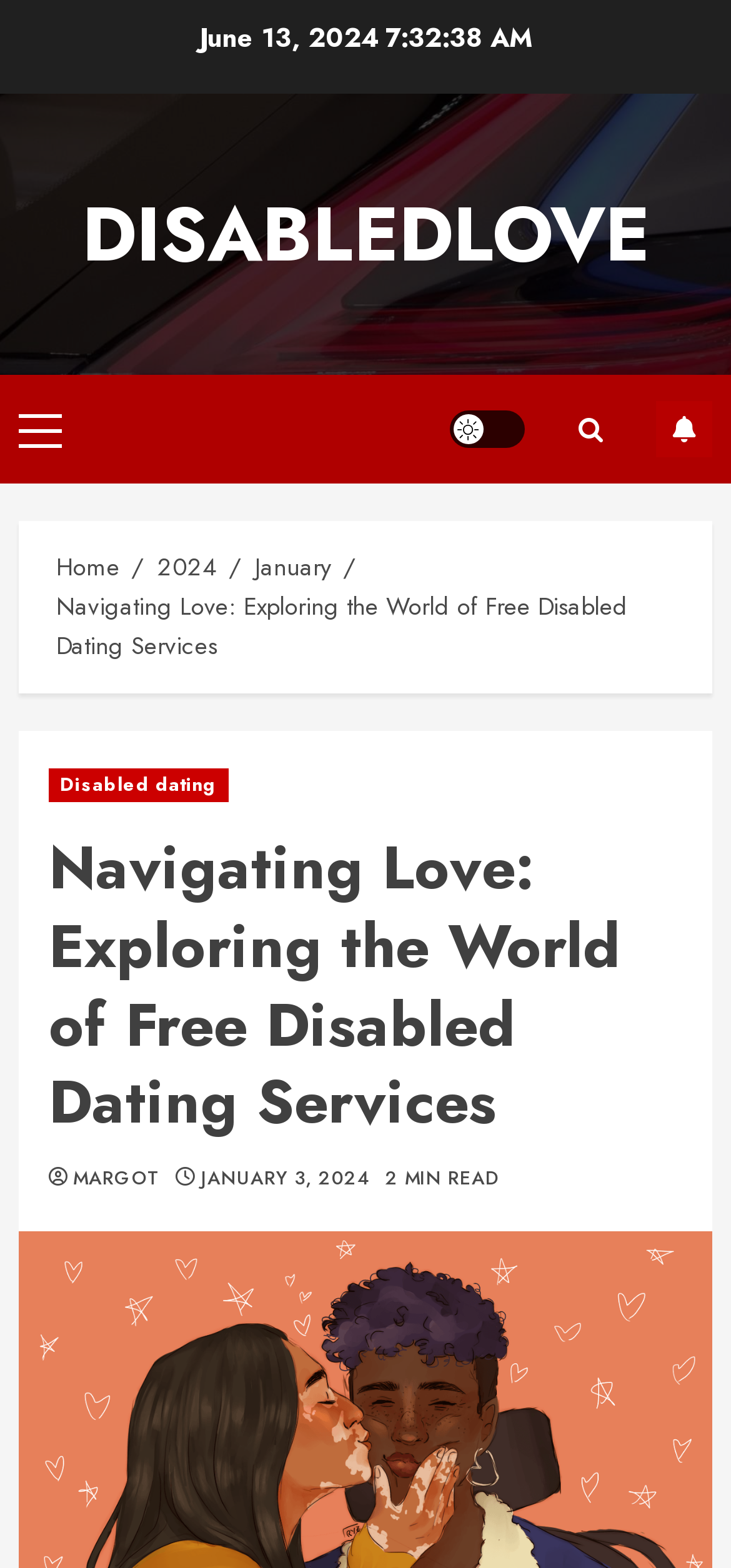Please find the bounding box coordinates in the format (top-left x, top-left y, bottom-right x, bottom-right y) for the given element description. Ensure the coordinates are floating point numbers between 0 and 1. Description: January

[0.349, 0.35, 0.454, 0.374]